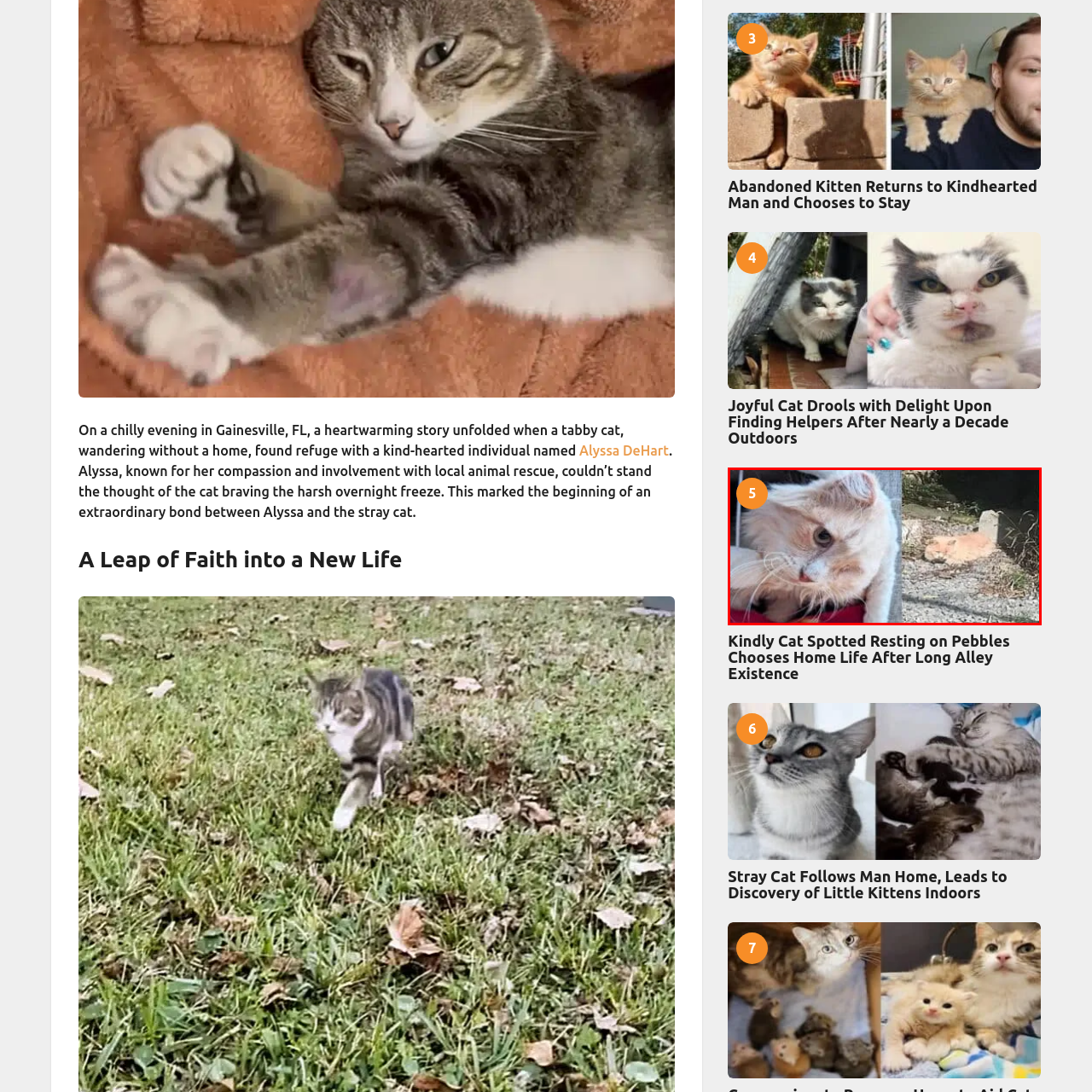View the image inside the red box and answer the question briefly with a word or phrase:
Where was the cat on the left found?

Streets